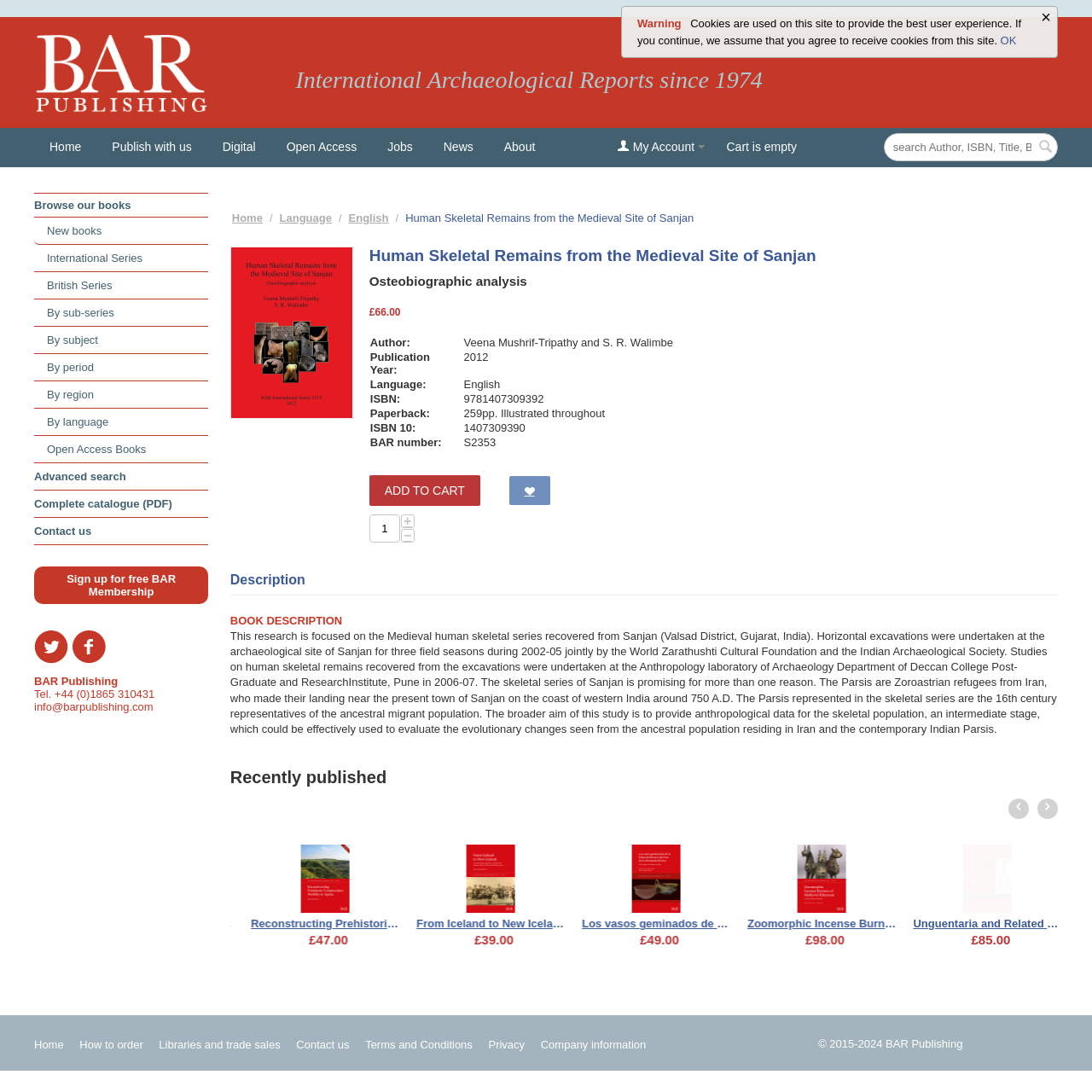Pinpoint the bounding box coordinates of the area that should be clicked to complete the following instruction: "Change language". The coordinates must be given as four float numbers between 0 and 1, i.e., [left, top, right, bottom].

[0.254, 0.192, 0.305, 0.207]